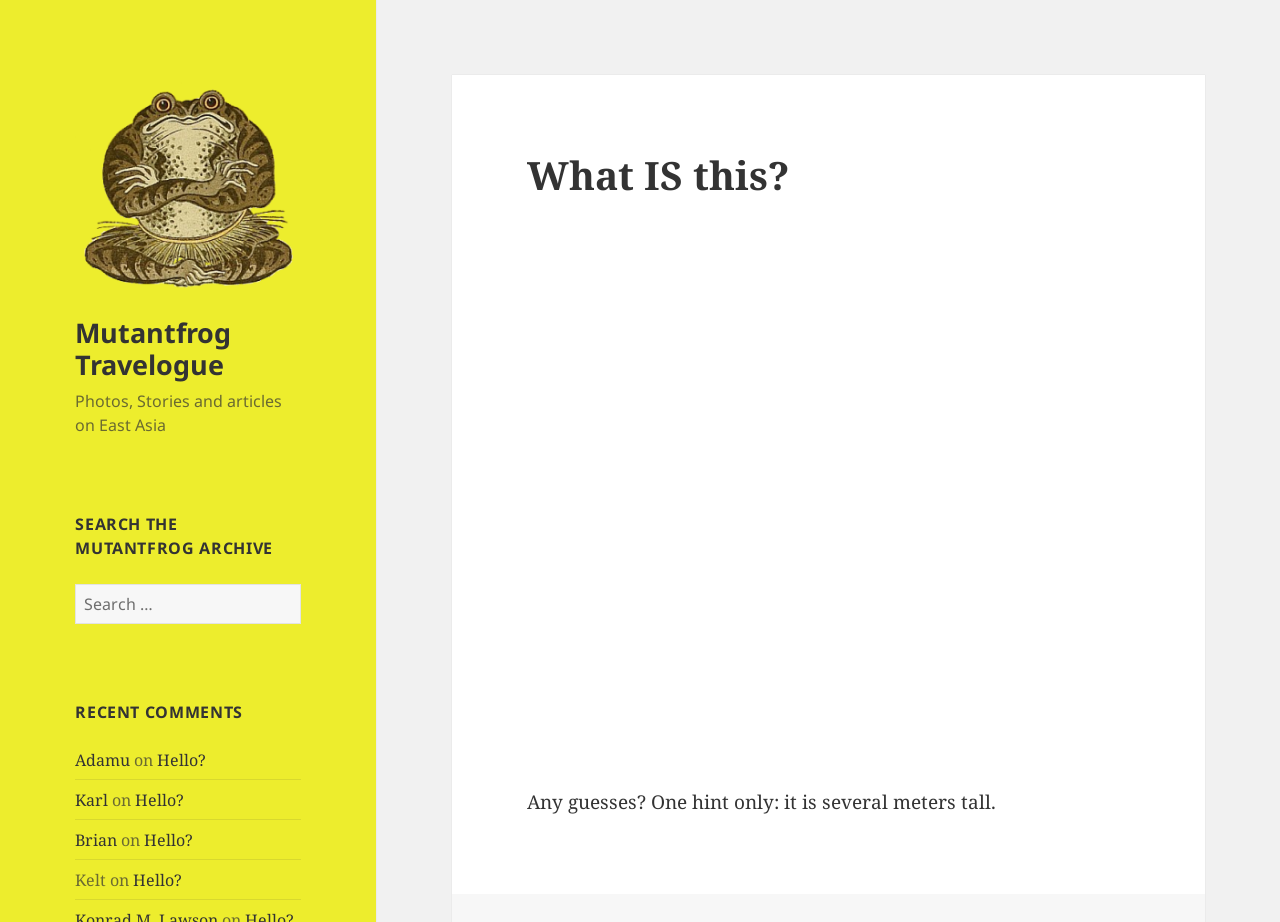Summarize the webpage in an elaborate manner.

The webpage is titled "What IS this? – Mutantfrog Travelogue" and features a prominent link and image with the same title at the top left corner. Below this, there is a brief description "Photos, Stories and articles on East Asia". 

A search bar is located in the middle of the page, with a heading "SEARCH THE MUTANTFROG ARCHIVE" above it. The search bar has a text field and a "Search" button to the right. 

Further down, there is a section titled "RECENT COMMENTS" which lists several comments from users, including Adamu, Karl, Brian, and Kelt, each with a link to their comment titled "Hello?". 

On the right side of the page, there is a header section with a heading "What IS this?" and a paragraph of text below it, asking for guesses about what the subject is, with a hint that it is several meters tall.